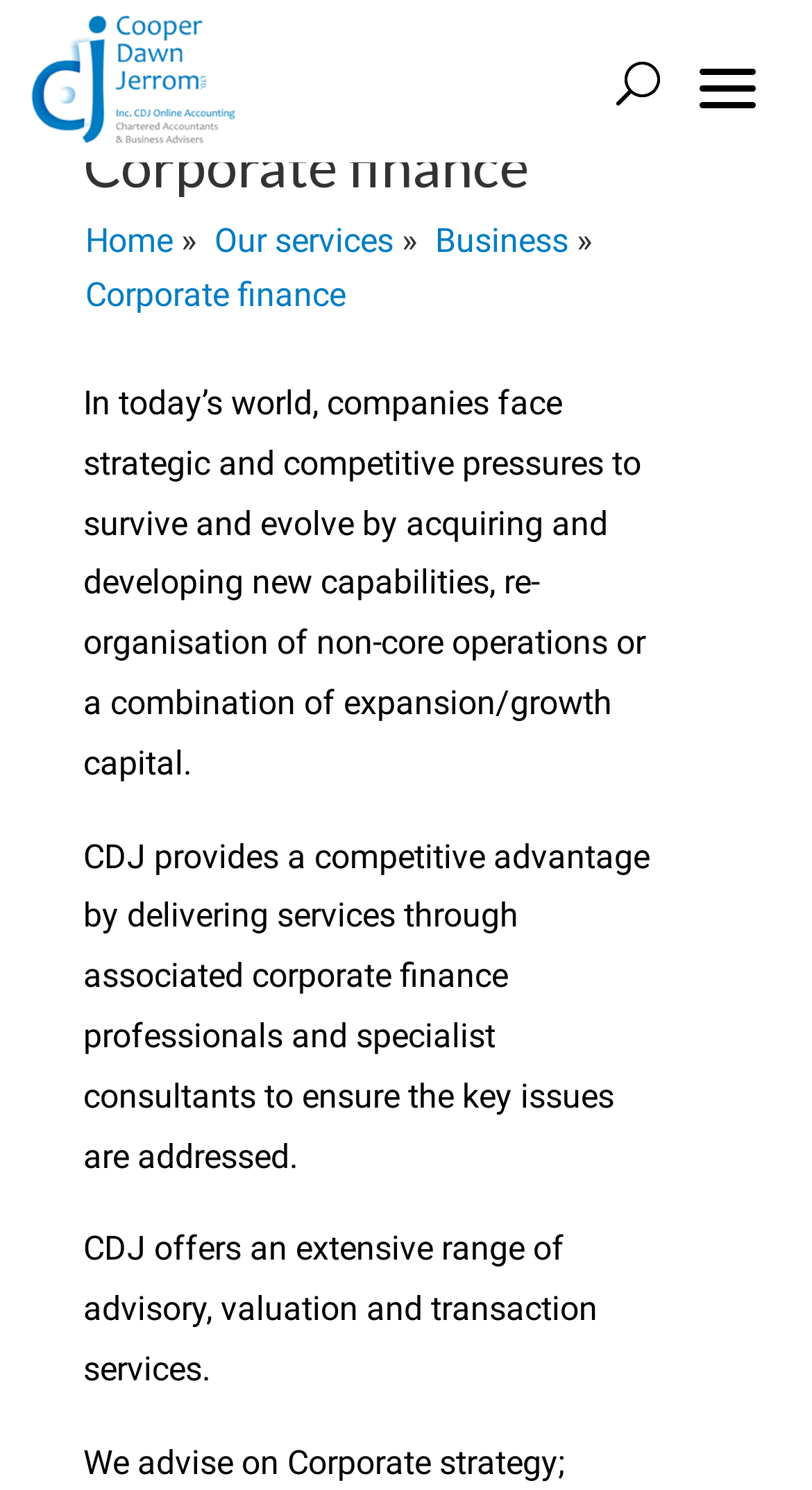Kindly provide the bounding box coordinates of the section you need to click on to fulfill the given instruction: "Search for something".

[0.836, 0.061, 0.941, 0.099]